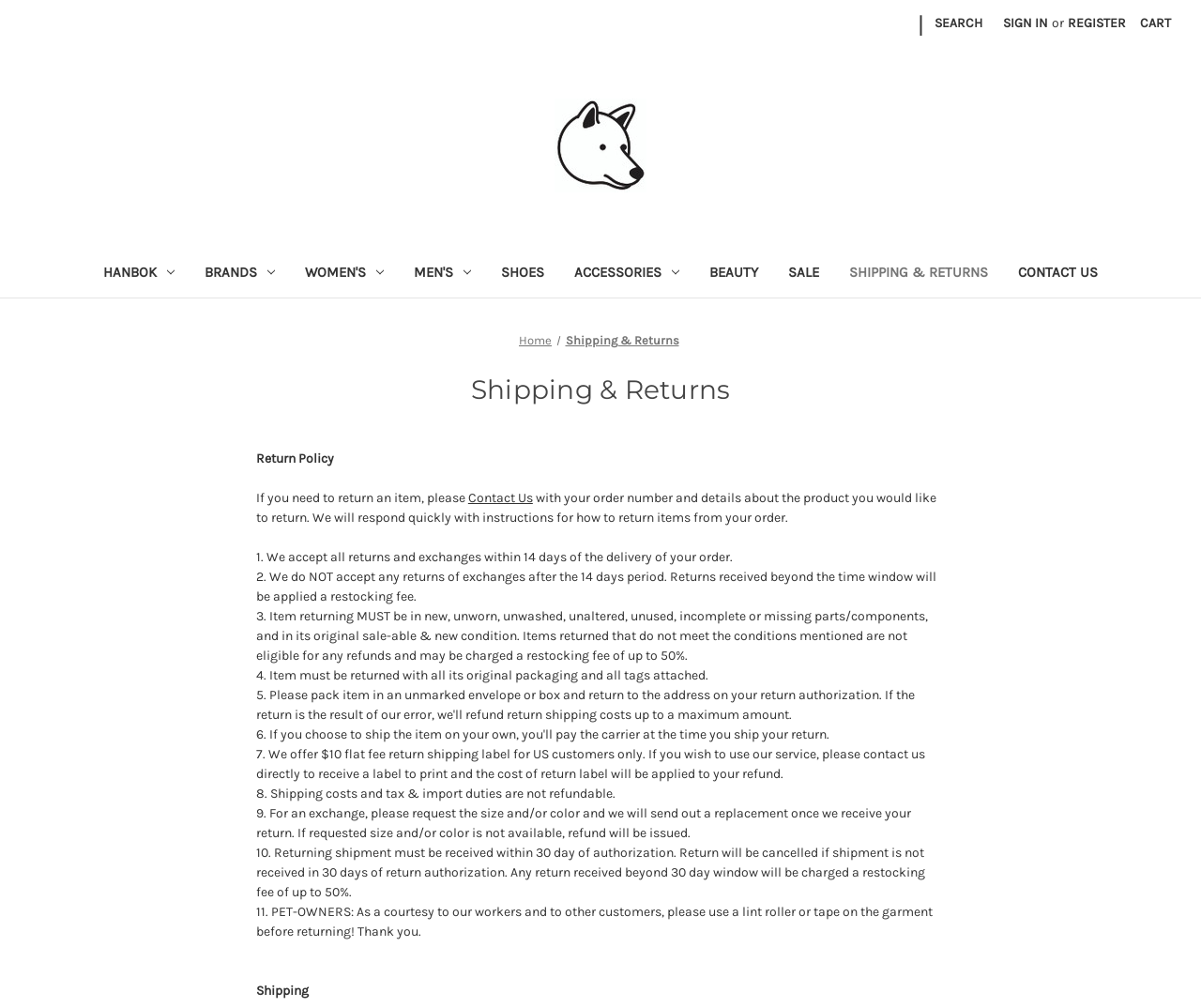Give a detailed account of the webpage, highlighting key information.

This webpage is about the shipping and returns policy of an online clothing retailer. At the top of the page, there is a search bar and a sign-in/register section, accompanied by a cart icon with 0 items. Below this, there is a navigation menu with links to different categories, including Hanbok, Brands, Women's, Men's, Shoes, Accessories, Beauty, and SALE.

The main content of the page is divided into sections, with headings and paragraphs explaining the return policy. The return policy is outlined in 11 points, which cover topics such as the time frame for returns, the condition of returned items, and the process for exchanges. The text is accompanied by links to contact the retailer for more information.

On the left side of the page, there is a breadcrumb navigation menu, which shows the current page as "Shipping & Returns" and provides a link back to the home page. At the top left of the page, there is a logo for BJ Clothes Retail Group, which is also a link.

Overall, the page is focused on providing detailed information about the retailer's shipping and returns policy, with clear headings and concise paragraphs making it easy to read and understand.